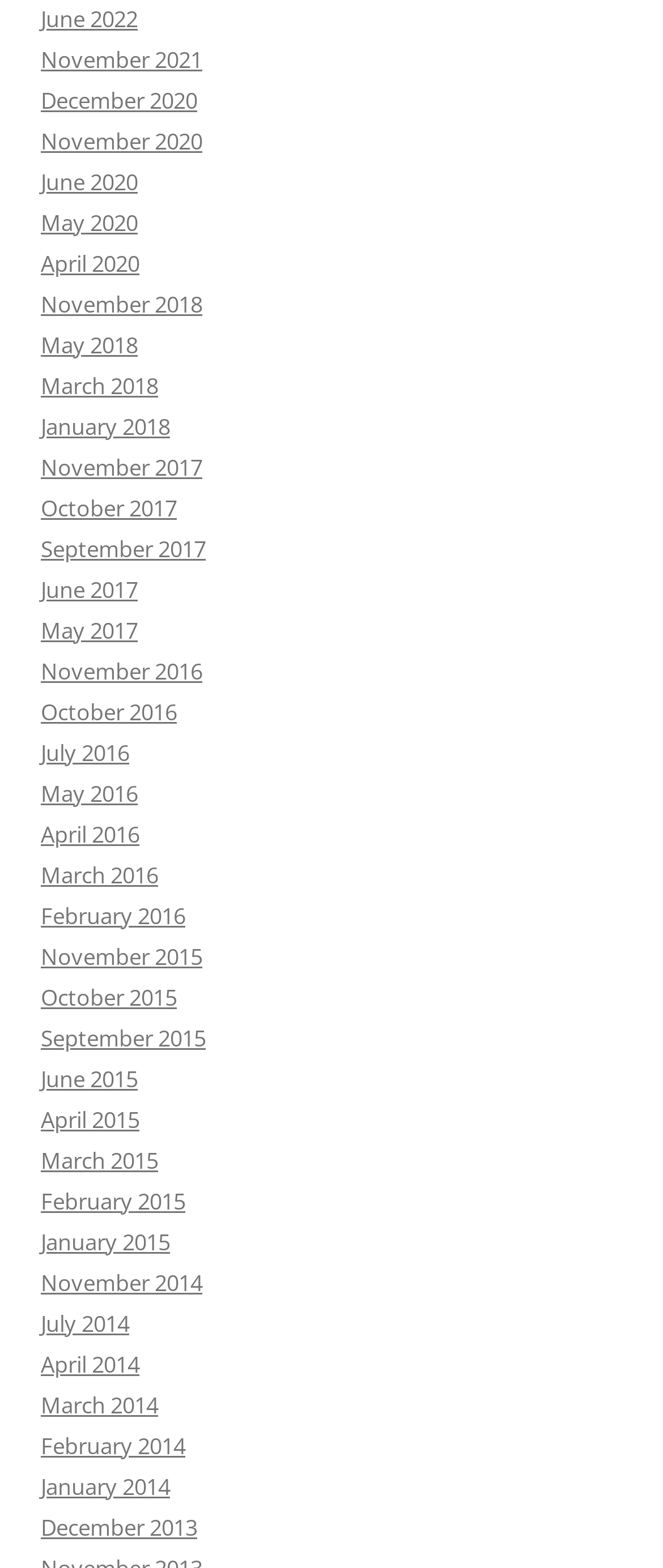Could you highlight the region that needs to be clicked to execute the instruction: "View December 2020"?

[0.062, 0.054, 0.297, 0.073]